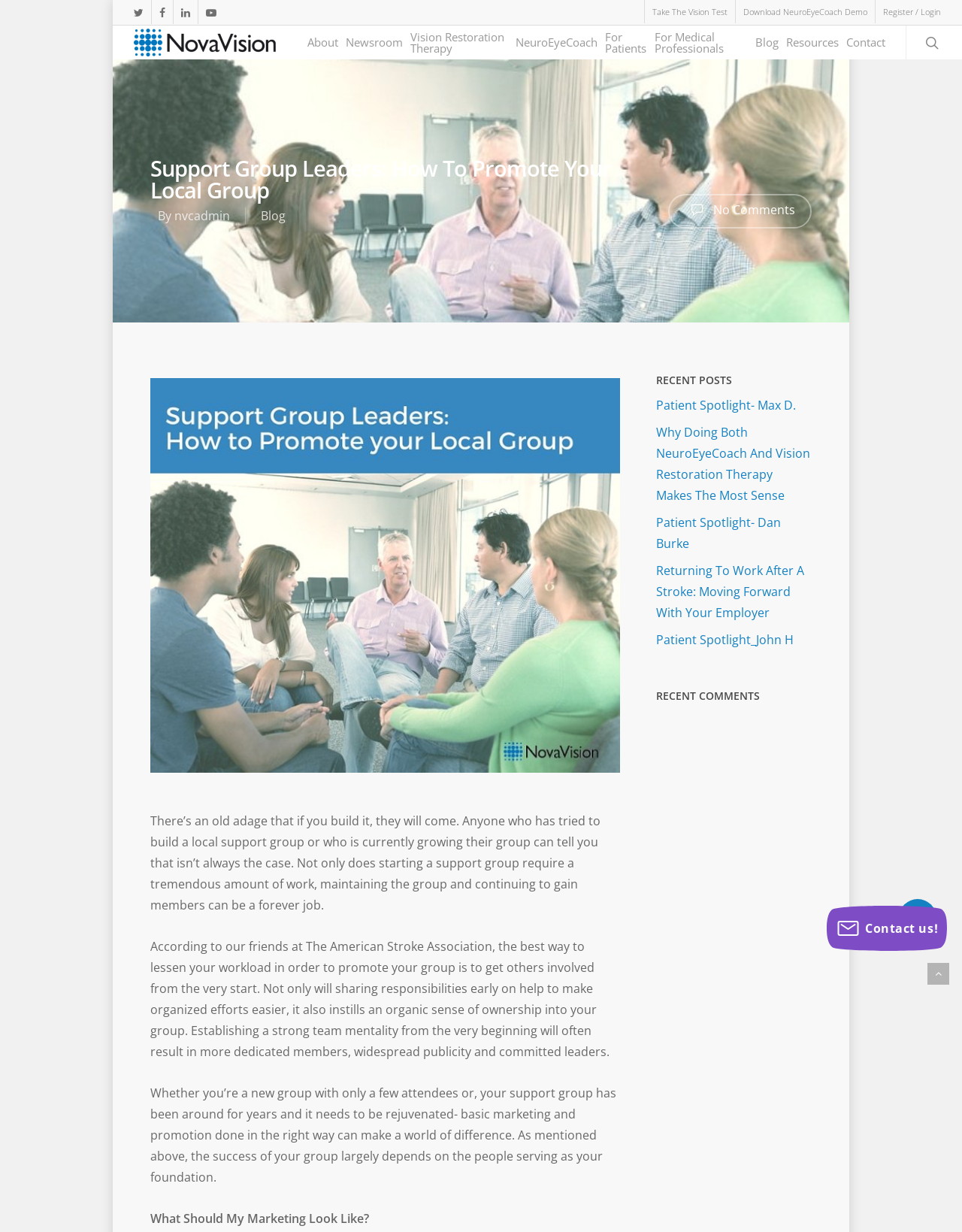Determine the bounding box coordinates of the clickable element to complete this instruction: "Click the 'Register / Login' link". Provide the coordinates in the format of four float numbers between 0 and 1, [left, top, right, bottom].

[0.909, 0.0, 0.978, 0.019]